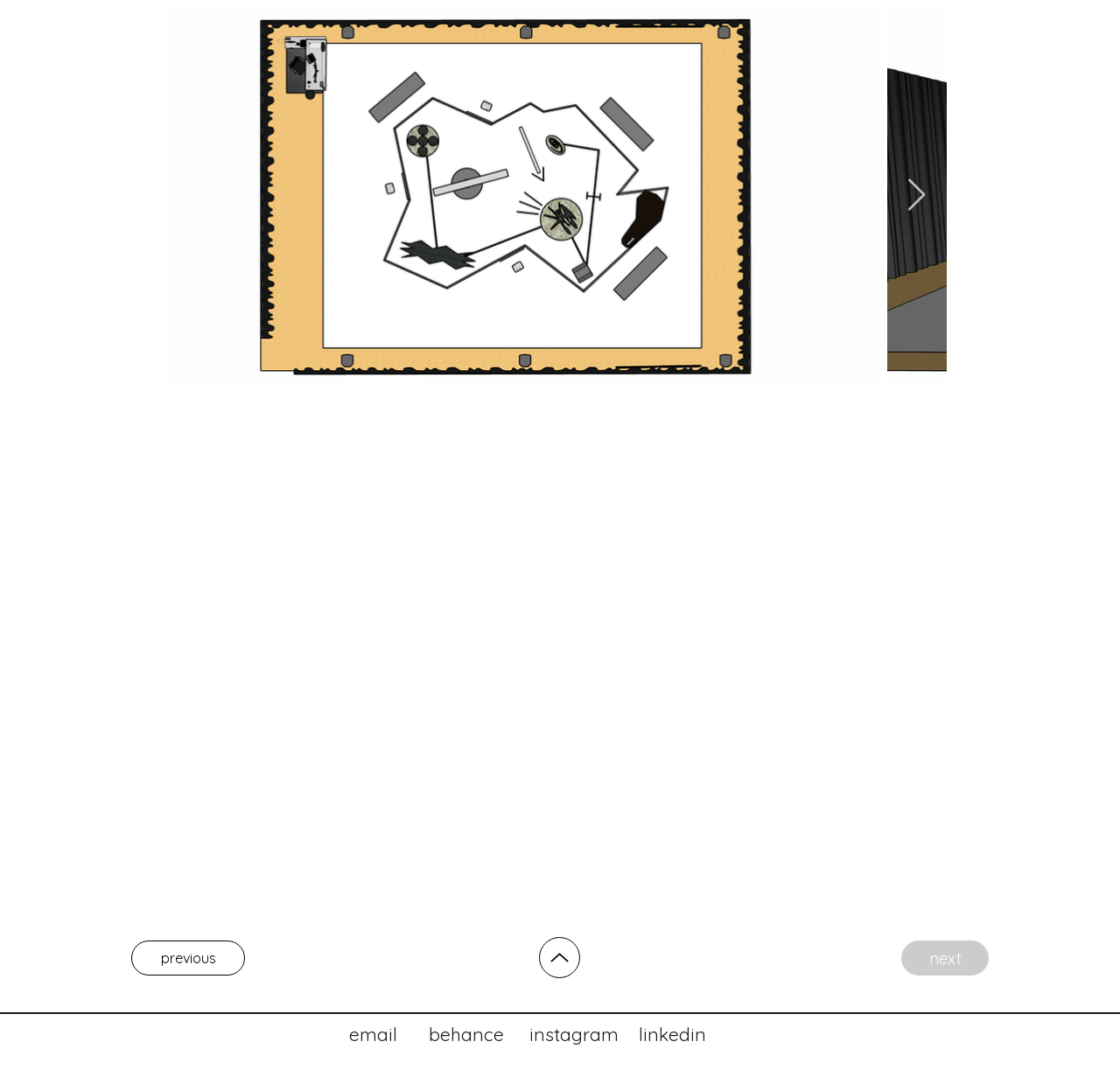What social media platforms are linked on the webpage?
Could you please answer the question thoroughly and with as much detail as possible?

The links to social media platforms are located at the bottom of the webpage, and they include Email, Behance, Instagram, and LinkedIn, which suggests that the webpage is likely a personal or professional portfolio.